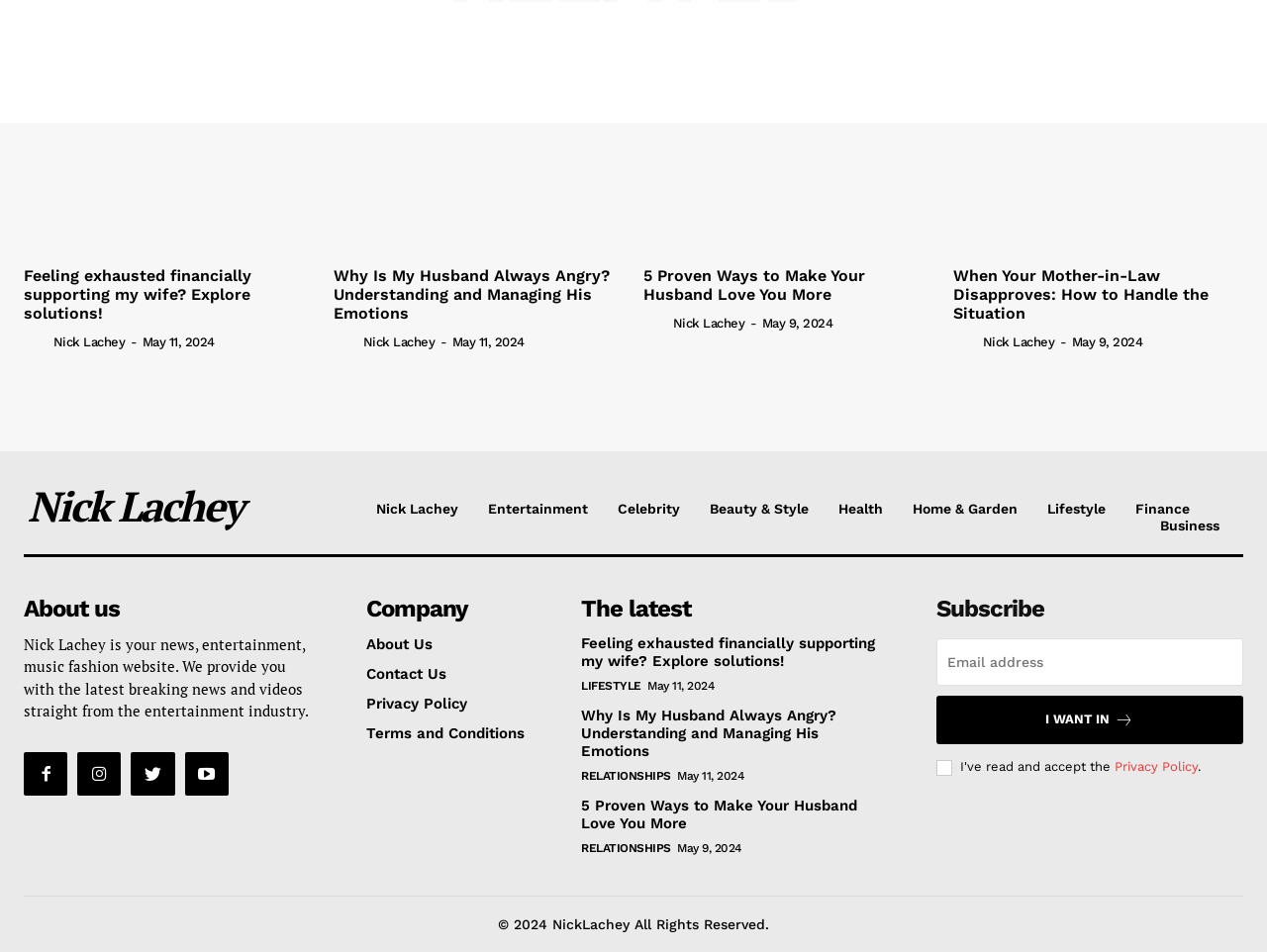Find the bounding box coordinates of the clickable element required to execute the following instruction: "Click on the 'About us' heading". Provide the coordinates as four float numbers between 0 and 1, i.e., [left, top, right, bottom].

[0.019, 0.626, 0.095, 0.651]